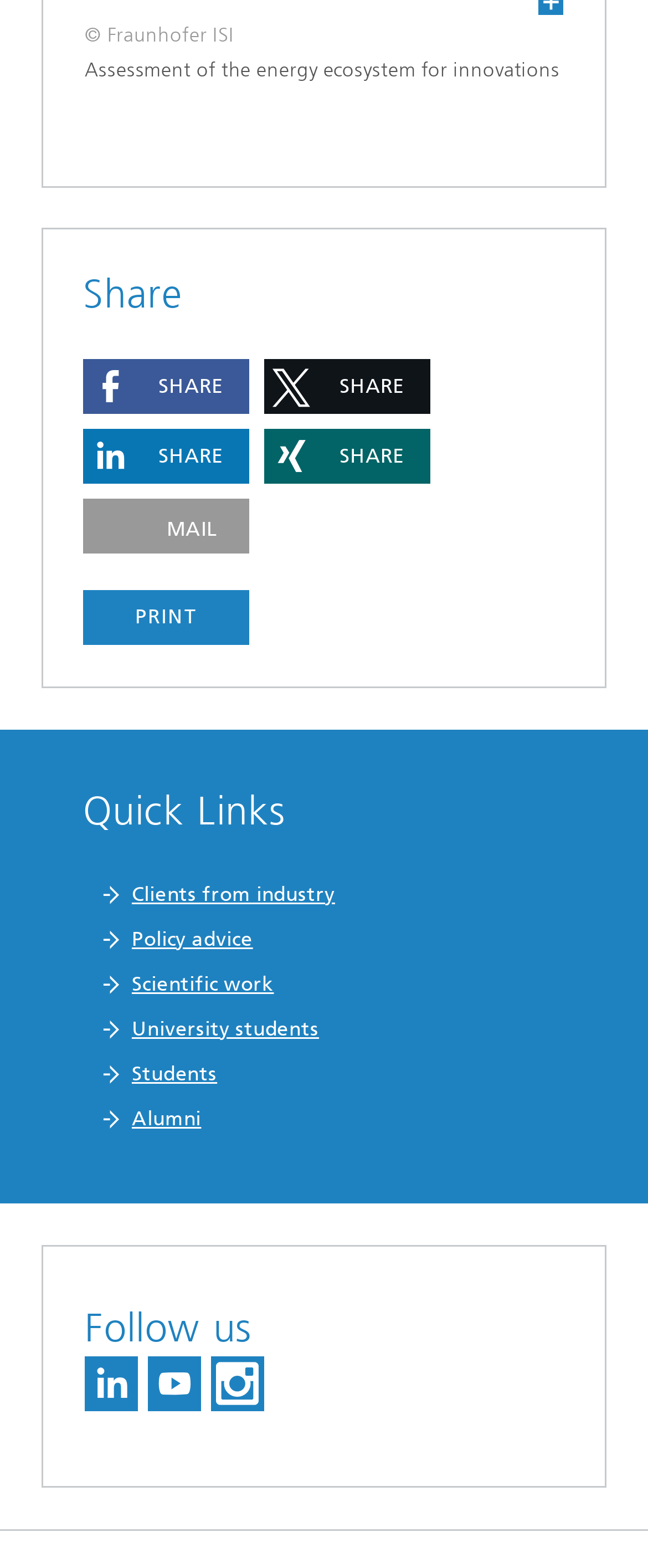Identify the bounding box coordinates of the element to click to follow this instruction: 'Share on Facebook'. Ensure the coordinates are four float values between 0 and 1, provided as [left, top, right, bottom].

[0.128, 0.229, 0.385, 0.264]